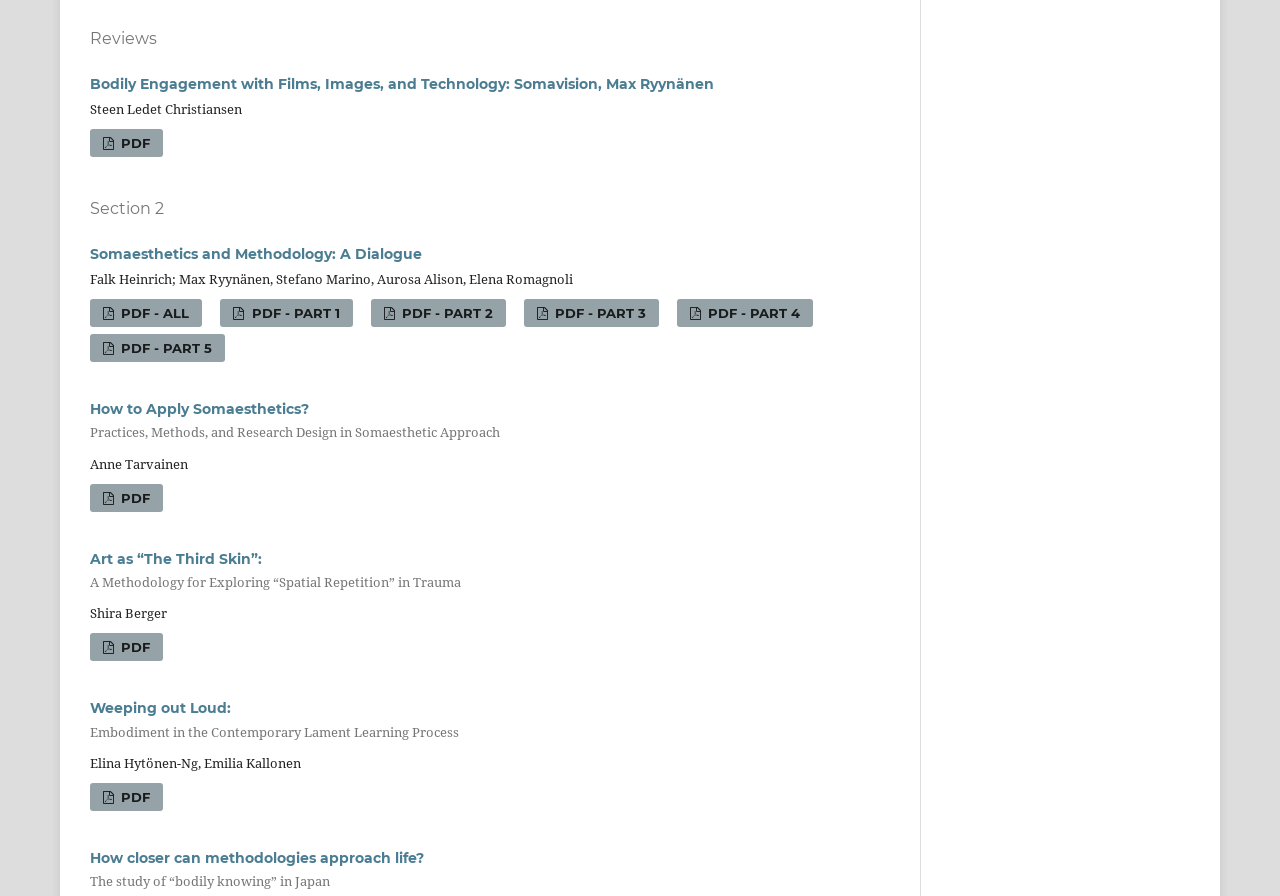Please identify the bounding box coordinates of the clickable element to fulfill the following instruction: "Access the article 'Art as “The Third Skin”: A Methodology for Exploring “Spatial Repetition” in Trauma'". The coordinates should be four float numbers between 0 and 1, i.e., [left, top, right, bottom].

[0.07, 0.613, 0.695, 0.661]